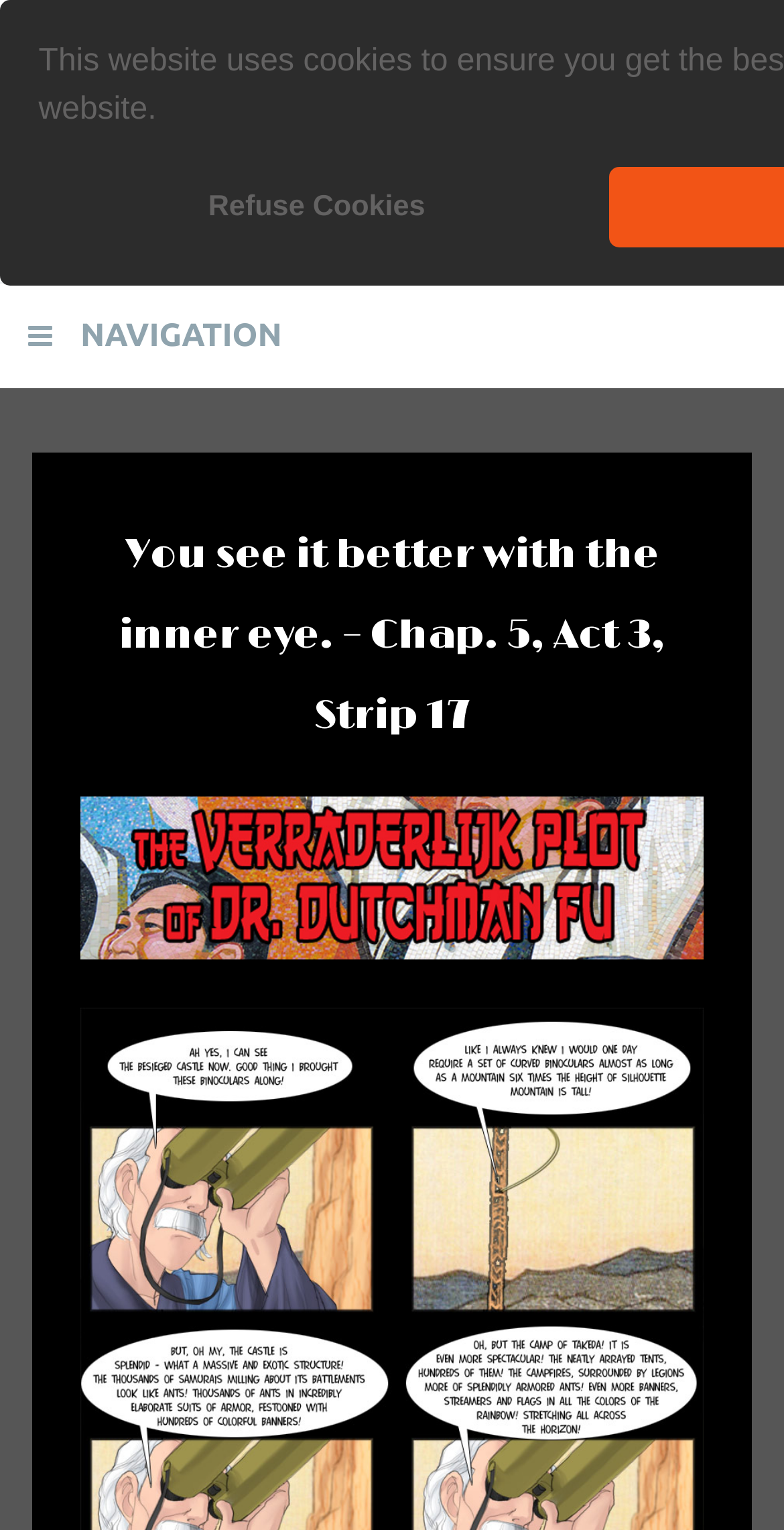How many navigation buttons are there?
Please respond to the question with a detailed and well-explained answer.

I counted the number of navigation buttons by looking at the button element with the text ' NAVIGATION' which is the only navigation button on the page.